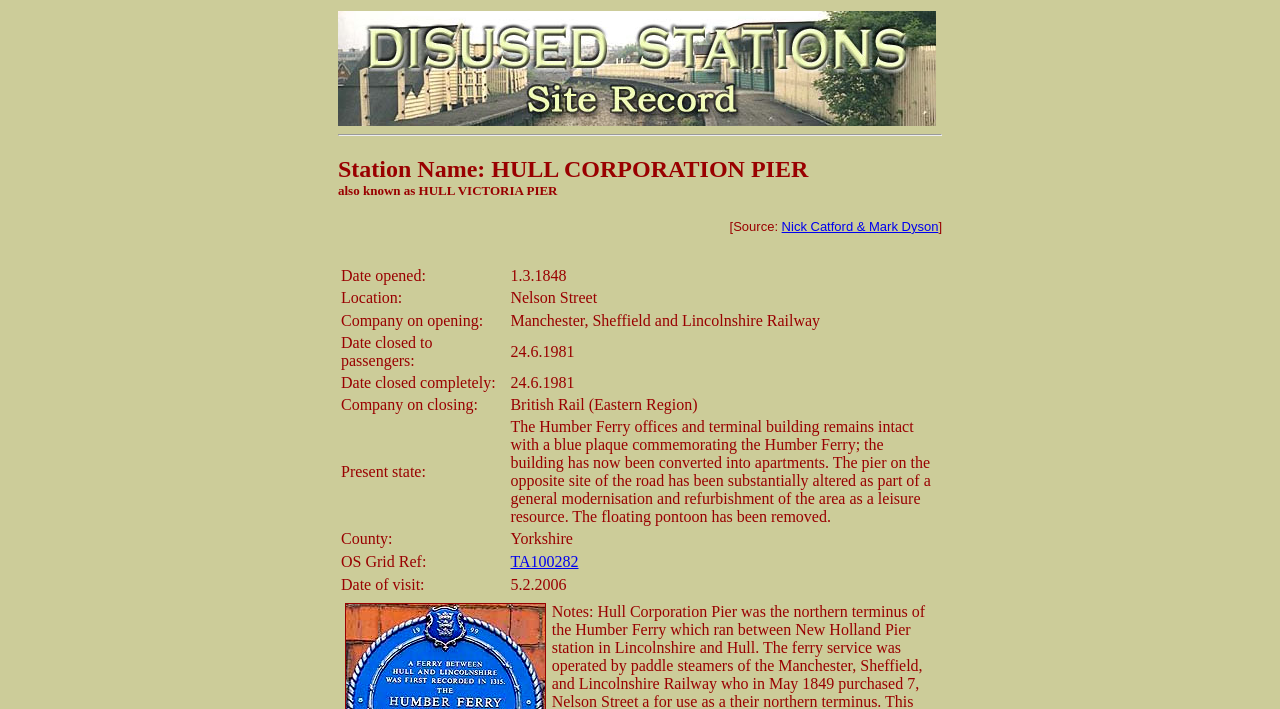Answer the following query with a single word or phrase:
What is the present state of the station?

Converted into apartments